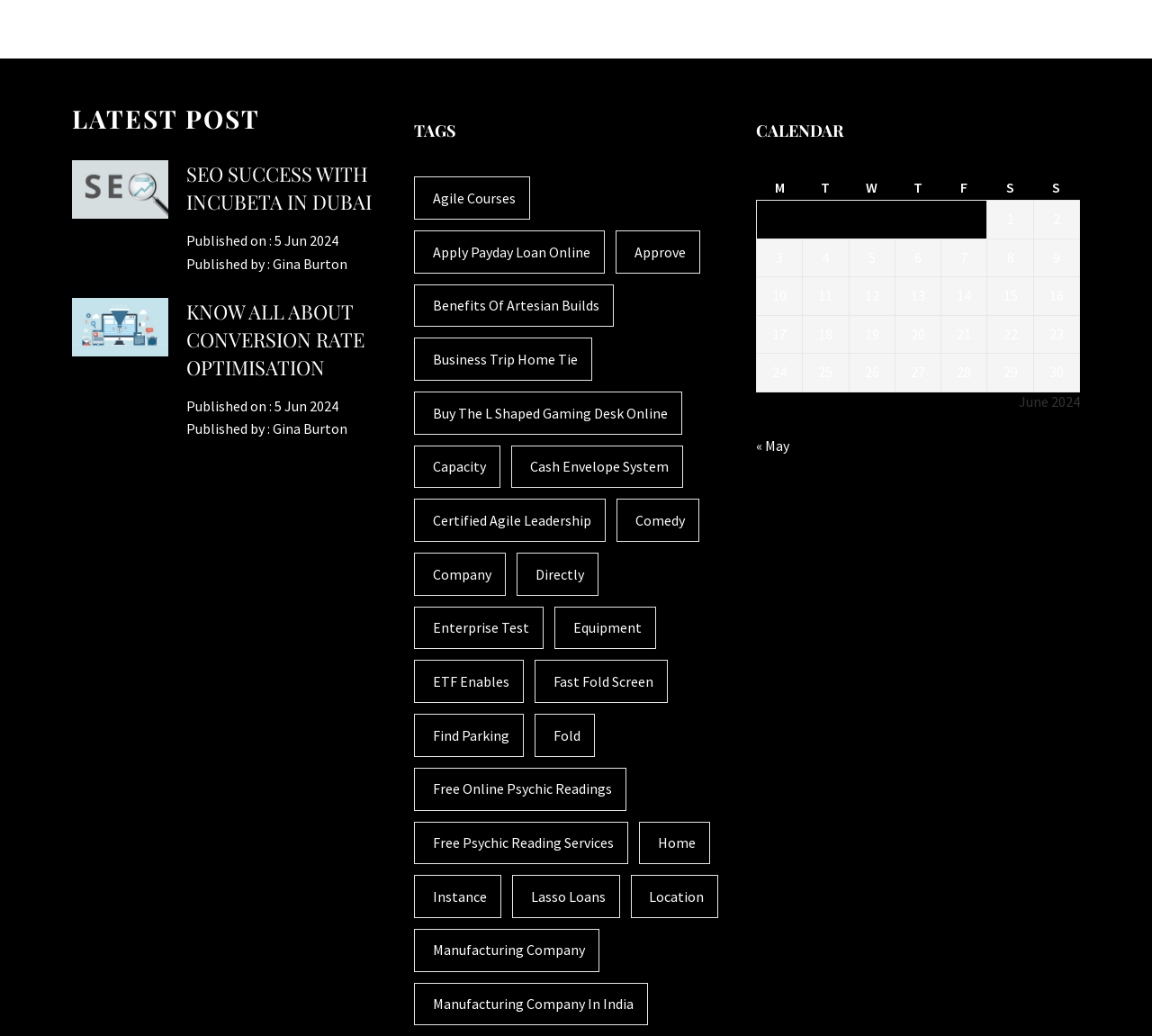Please specify the bounding box coordinates of the clickable region necessary for completing the following instruction: "View the calendar for June 2024". The coordinates must consist of four float numbers between 0 and 1, i.e., [left, top, right, bottom].

[0.656, 0.171, 0.938, 0.419]